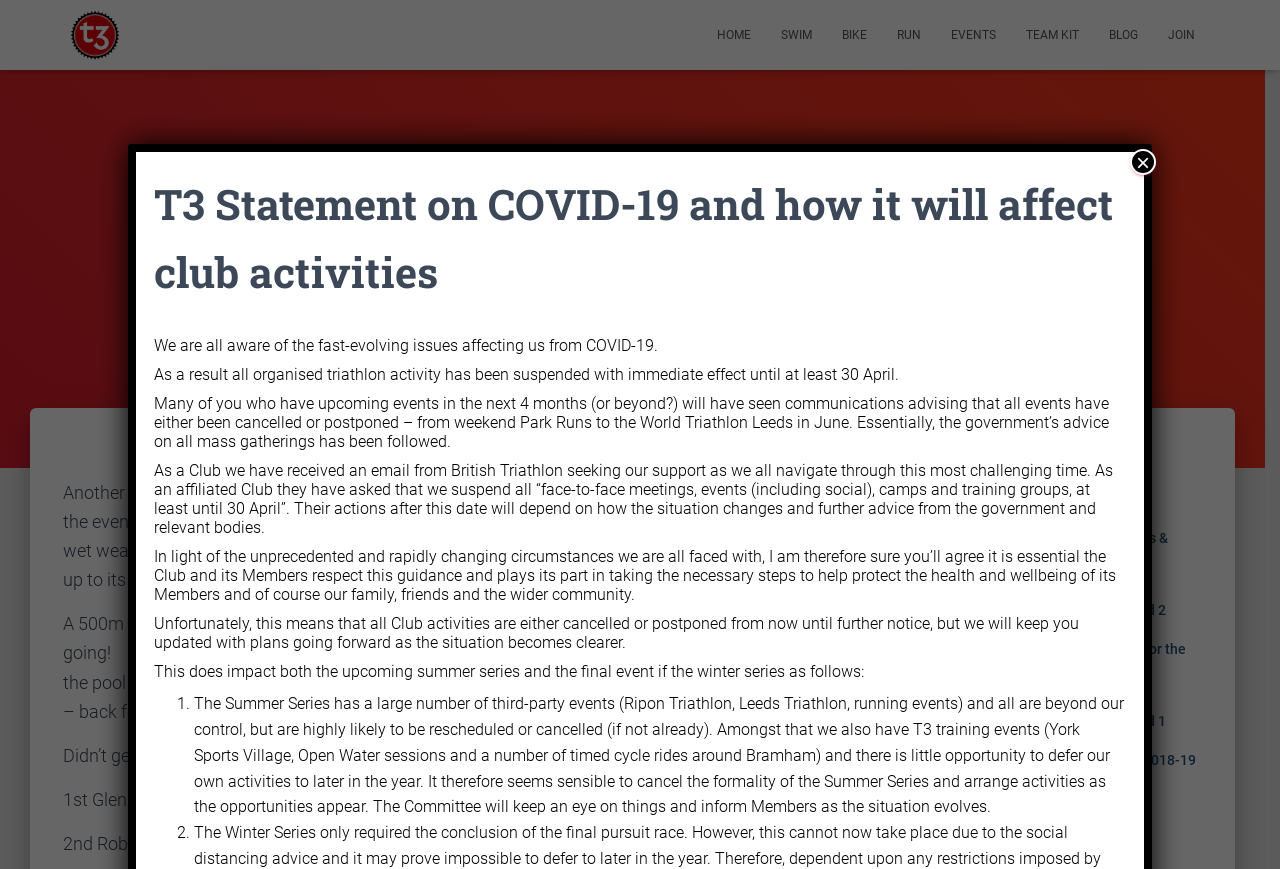Please find the bounding box coordinates of the element's region to be clicked to carry out this instruction: "Click on 'Interrelation Between Homosexuality And HIV'".

None